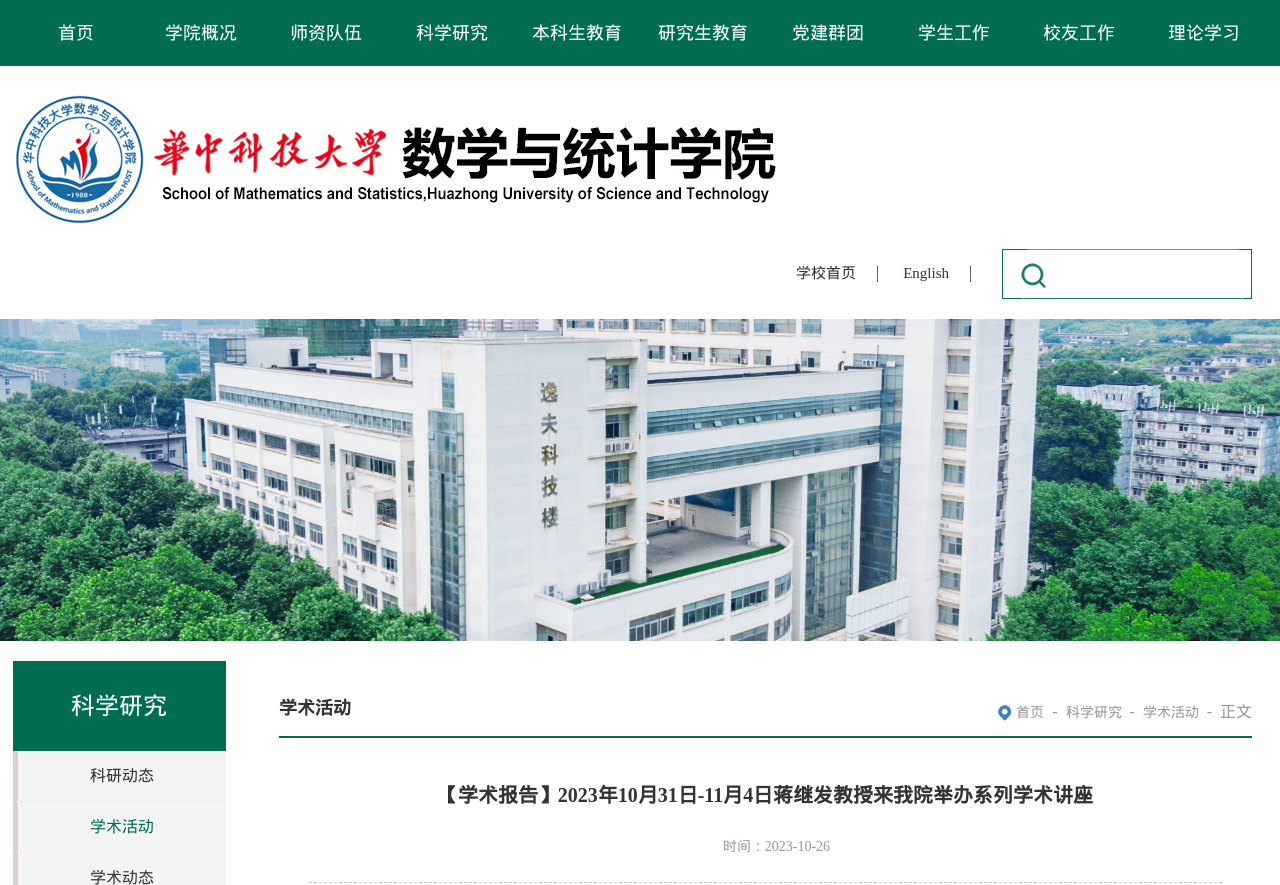Please provide a short answer using a single word or phrase for the question:
What is the date range of the report?

October 31 to November 4, 2023